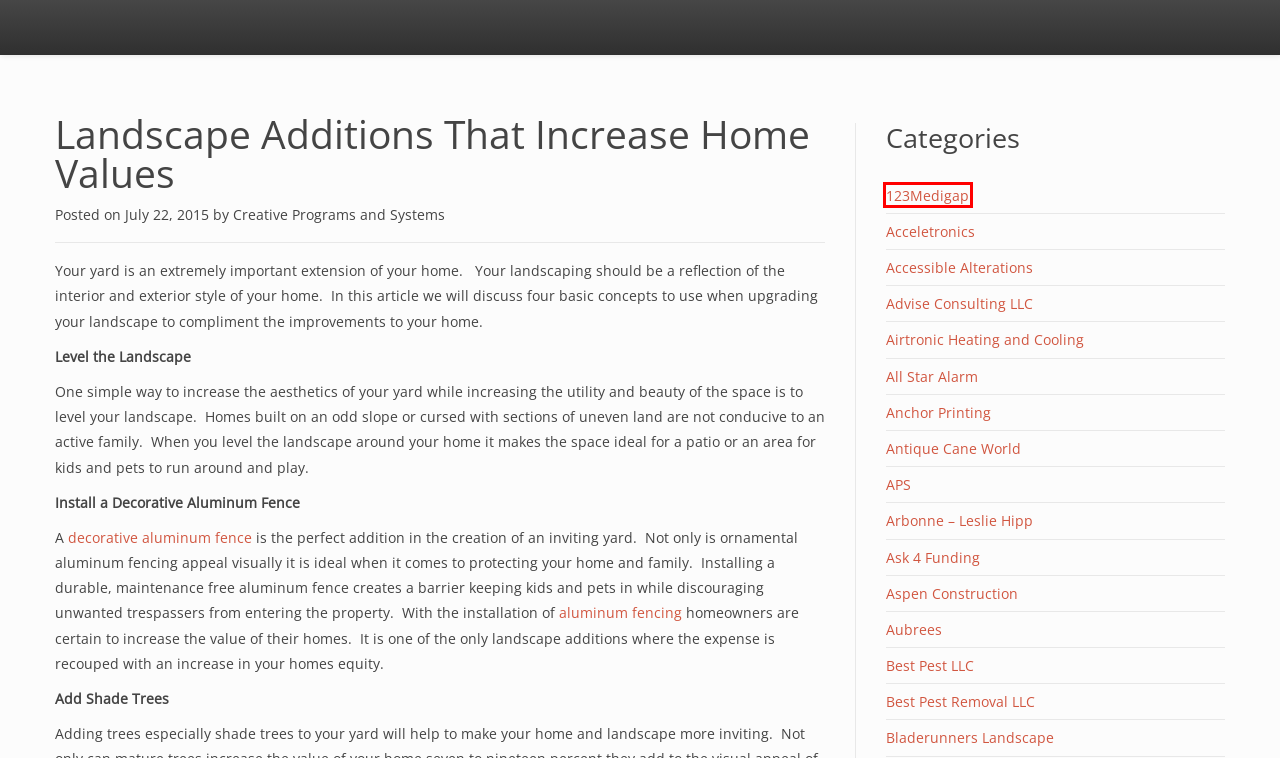Review the webpage screenshot and focus on the UI element within the red bounding box. Select the best-matching webpage description for the new webpage that follows after clicking the highlighted element. Here are the candidates:
A. Airtronic Heating and Cooling Archives -
B. All Star Alarm Archives -
C. Aubrees Archives -
D. Best Pest LLC Archives -
E. Acceletronics Archives -
F. Creative Programs and Systems, Author at
G. Aspen Construction Archives -
H. 123Medigap Archives -

H